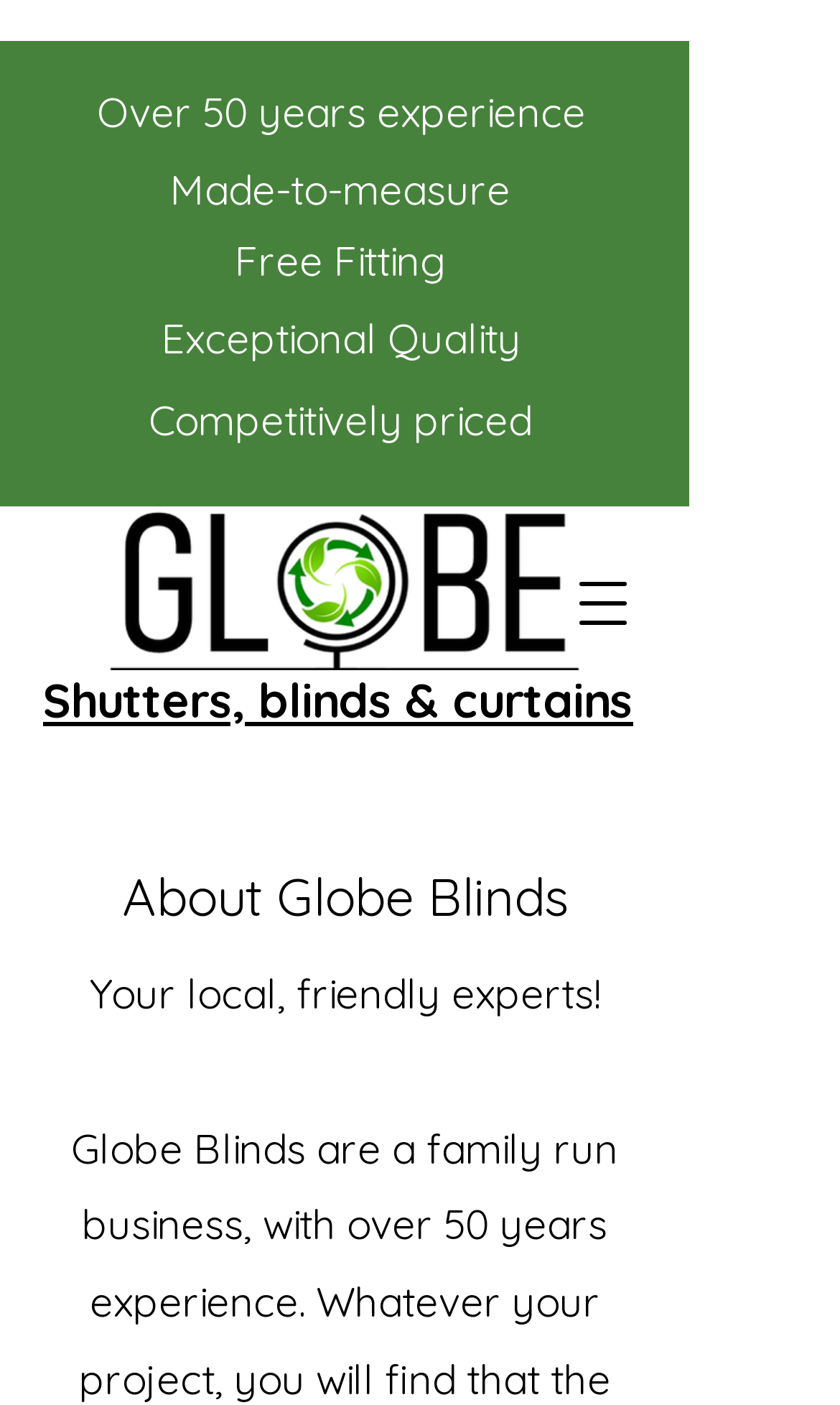Identify the bounding box for the given UI element using the description provided. Coordinates should be in the format (top-left x, top-left y, bottom-right x, bottom-right y) and must be between 0 and 1. Here is the description: Shutters, blinds & curtains

[0.051, 0.477, 0.754, 0.52]